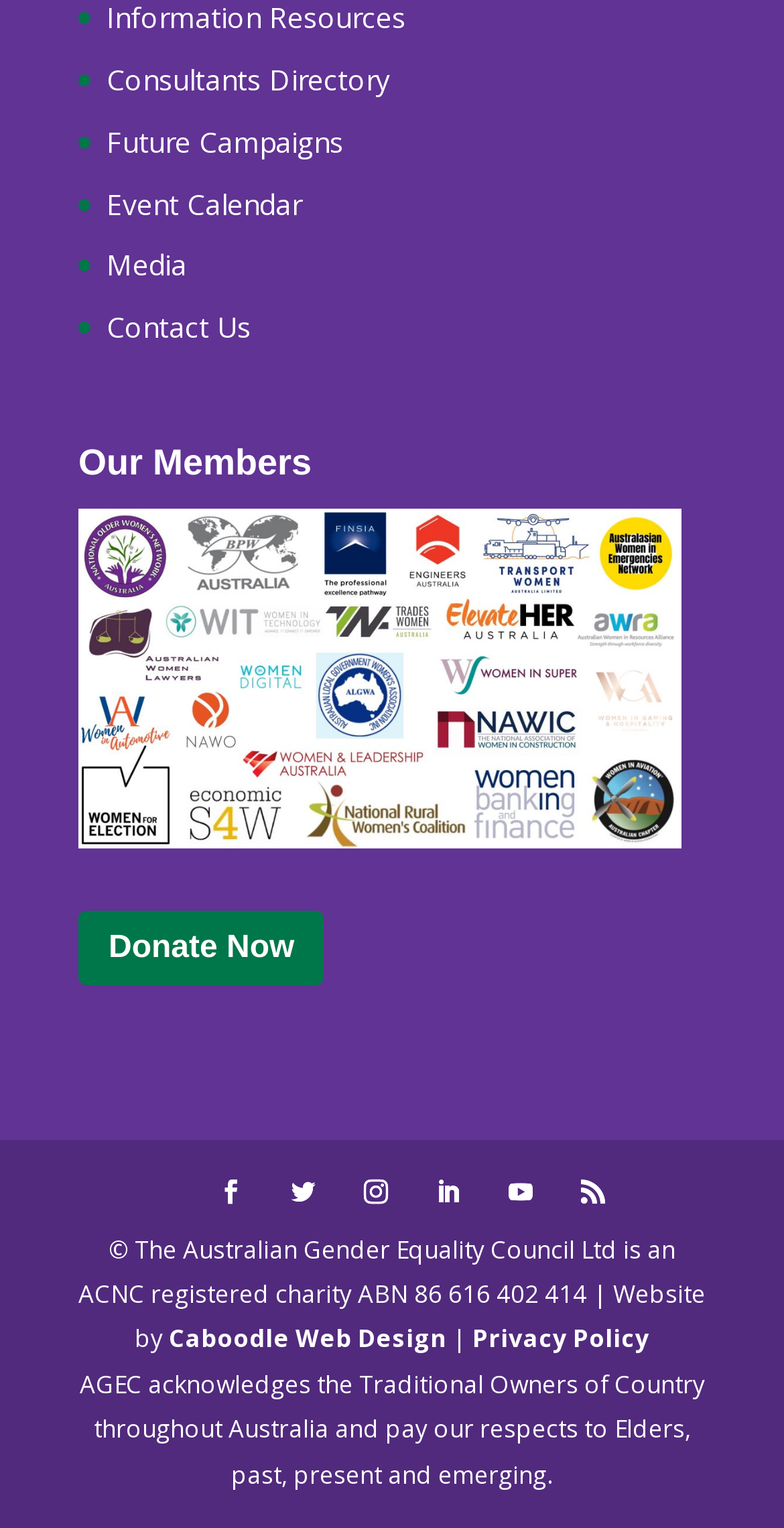Locate the bounding box coordinates of the clickable area needed to fulfill the instruction: "View event calendar".

[0.136, 0.12, 0.385, 0.145]